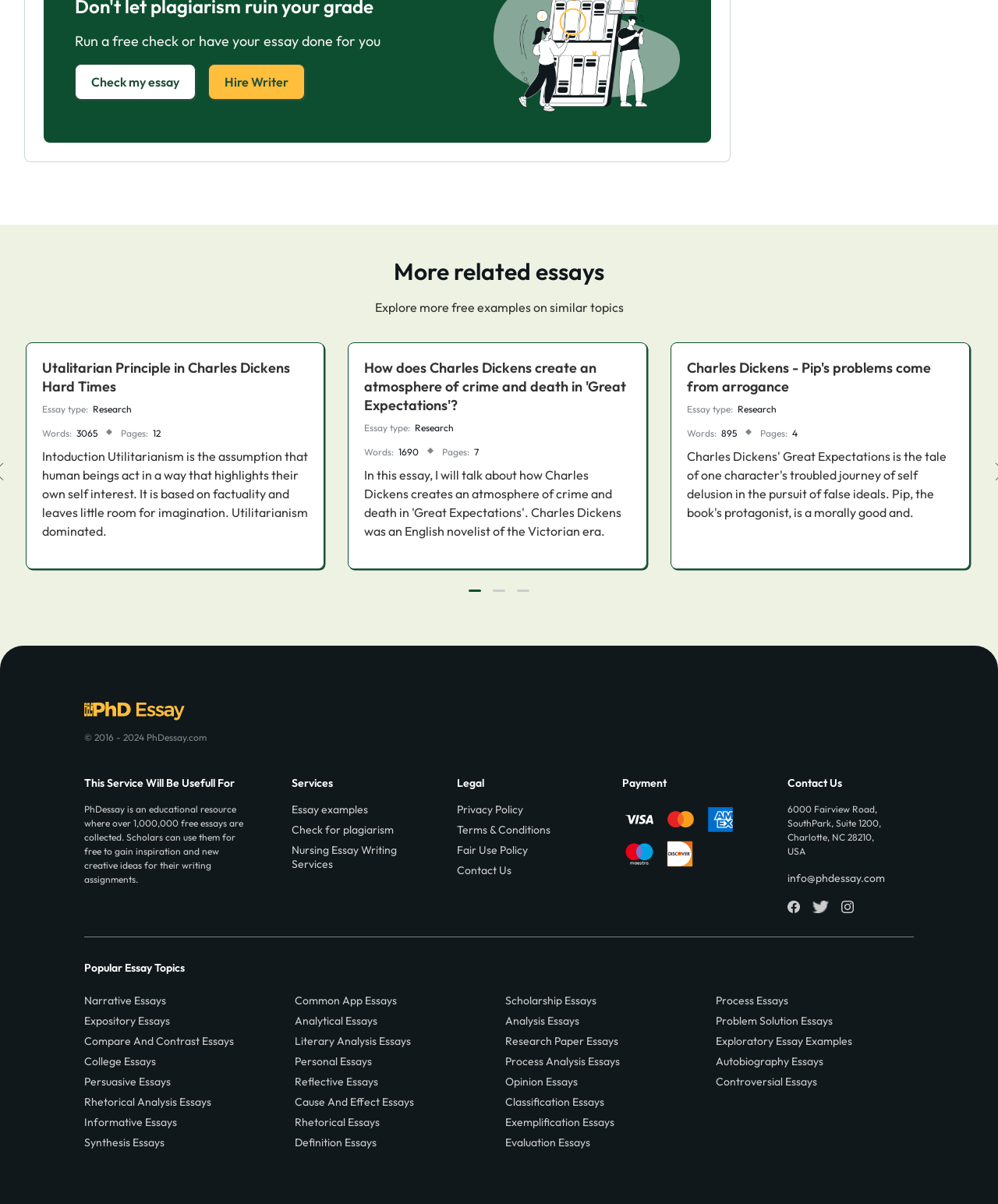Identify the bounding box coordinates of the element to click to follow this instruction: 'Contact PhDessay.com via email'. Ensure the coordinates are four float values between 0 and 1, provided as [left, top, right, bottom].

[0.789, 0.724, 0.887, 0.735]